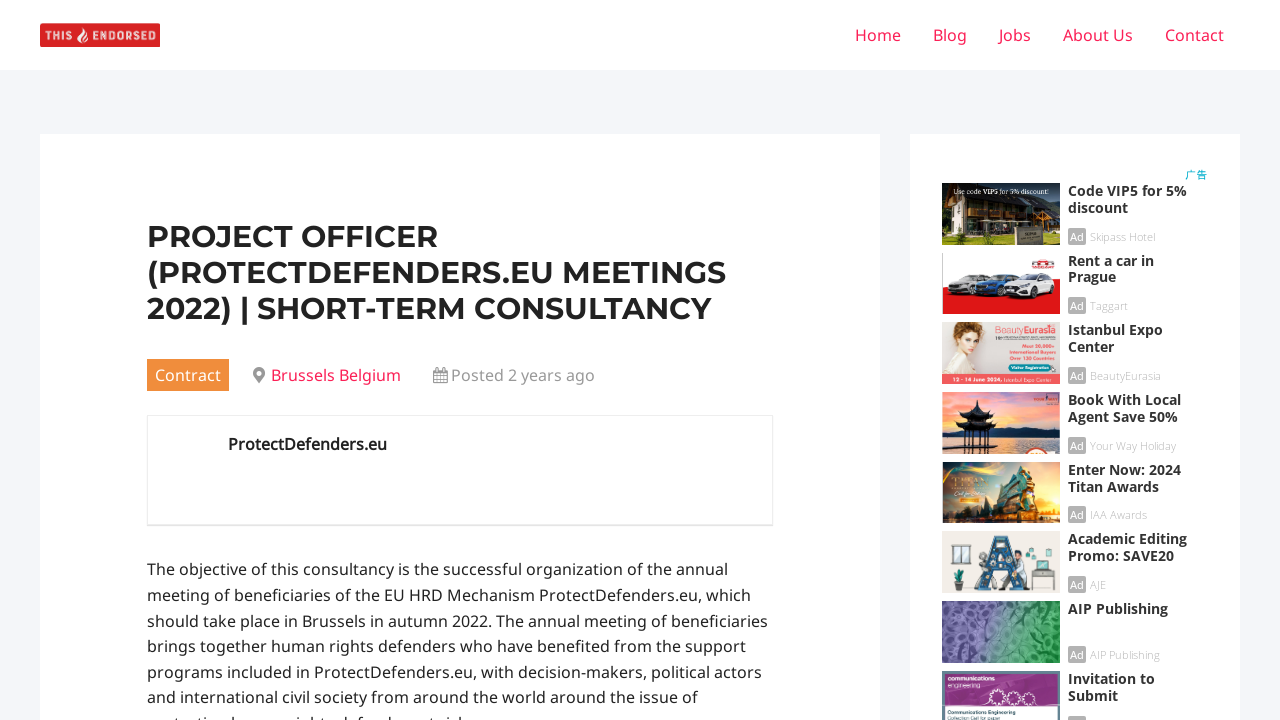Explain the contents of the webpage comprehensively.

The webpage is about a short-term consultancy job for a Project Officer, specifically for organizing the annual meeting of beneficiaries of the EU HRD Mechanism ProtectDefenders.eu in Brussels, autumn 2022. 

At the top left corner, there is a link to "ThisEndorsed" accompanied by an image with the same name. 

On the top right side, there is a navigation menu with five links: "Home", "Blog", "Jobs", "About Us", and "Contact". 

Below the navigation menu, there is a large heading that reads "PROJECT OFFICER (PROTECTDEFENDERS.EU MEETINGS 2022) | SHORT-TERM CONSULTANCY". 

Under the heading, there are three elements aligned horizontally. On the left, there is a static text "Contract". In the middle, there is a link to "Brussels Belgium". On the right, there is a time element with a static text "Posted 2 years ago". 

To the right of the "Contract" text, there is an image of "ProtectDefenders.eu".